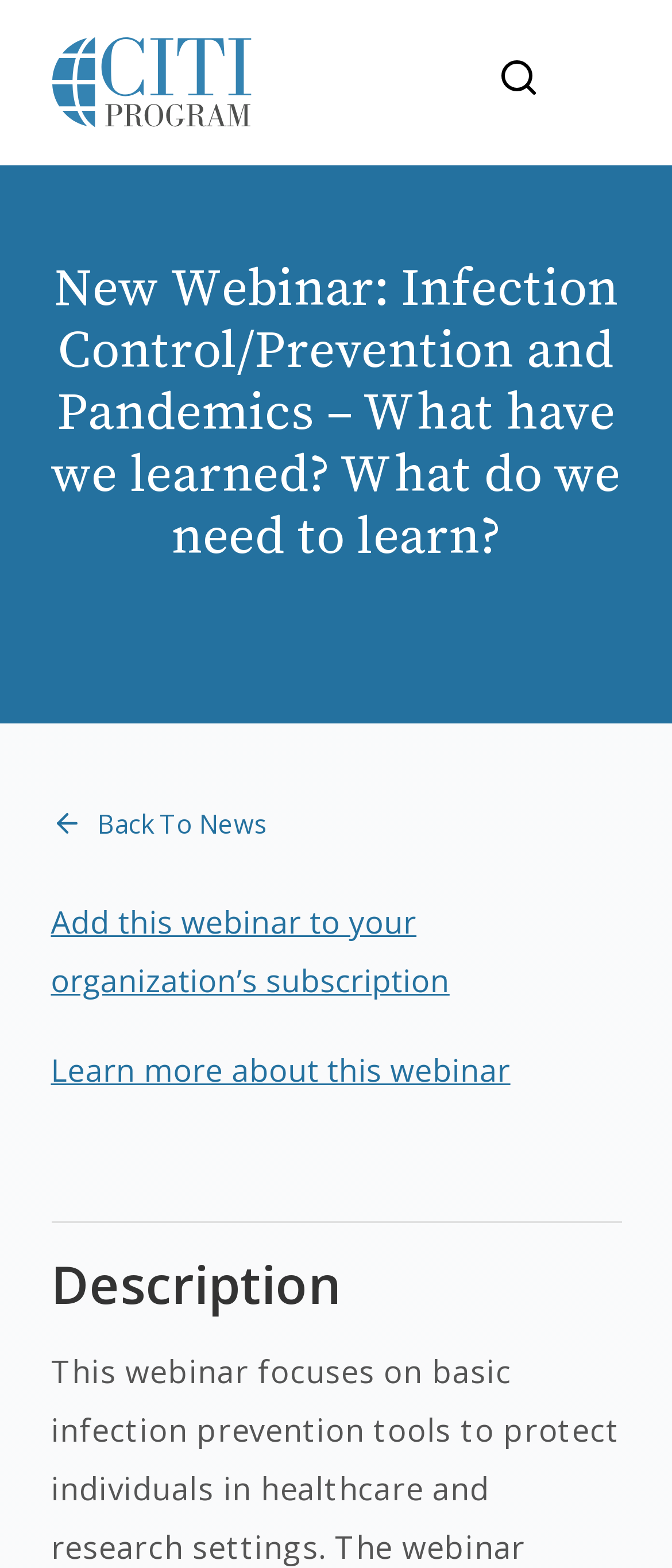Bounding box coordinates are specified in the format (top-left x, top-left y, bottom-right x, bottom-right y). All values are floating point numbers bounded between 0 and 1. Please provide the bounding box coordinate of the region this sentence describes: Learn more about this webinar

[0.076, 0.67, 0.759, 0.697]